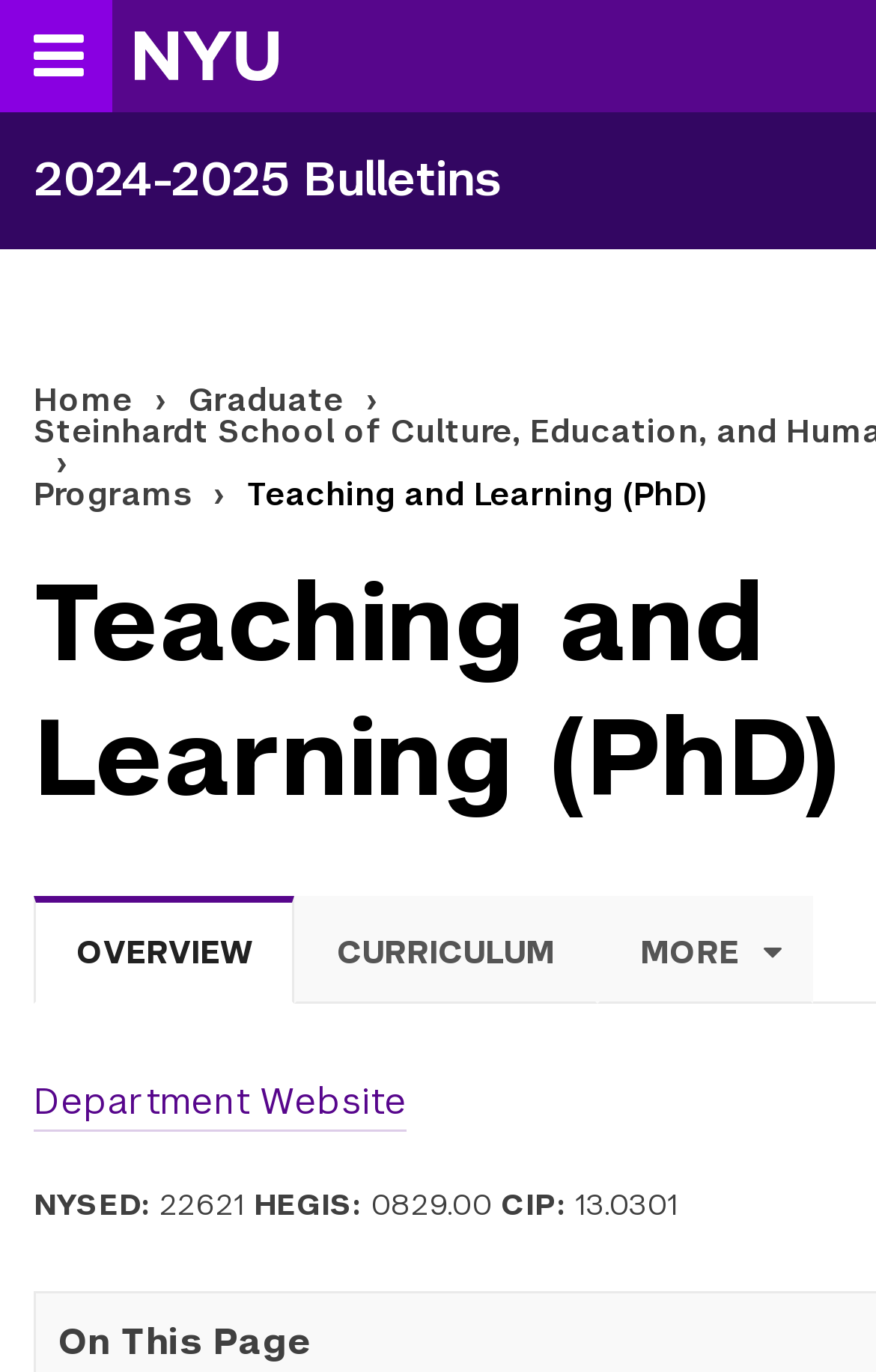What is the name of the PhD program?
Please provide a single word or phrase answer based on the image.

Teaching and Learning